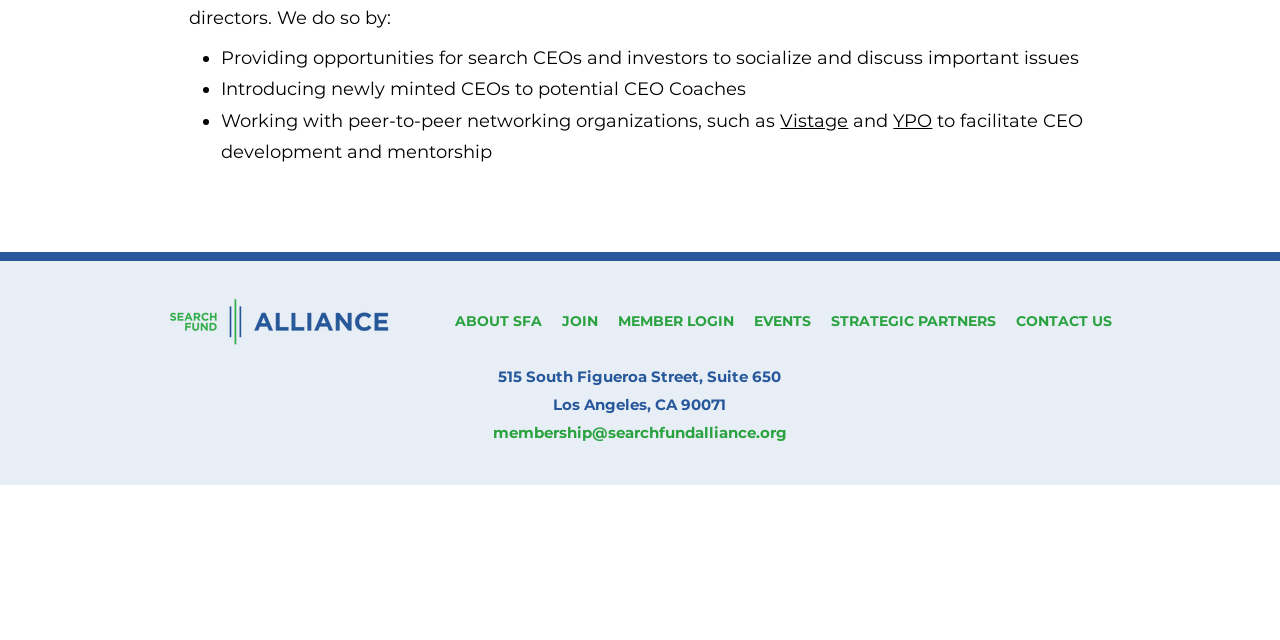Find the coordinates for the bounding box of the element with this description: "contact us".

None